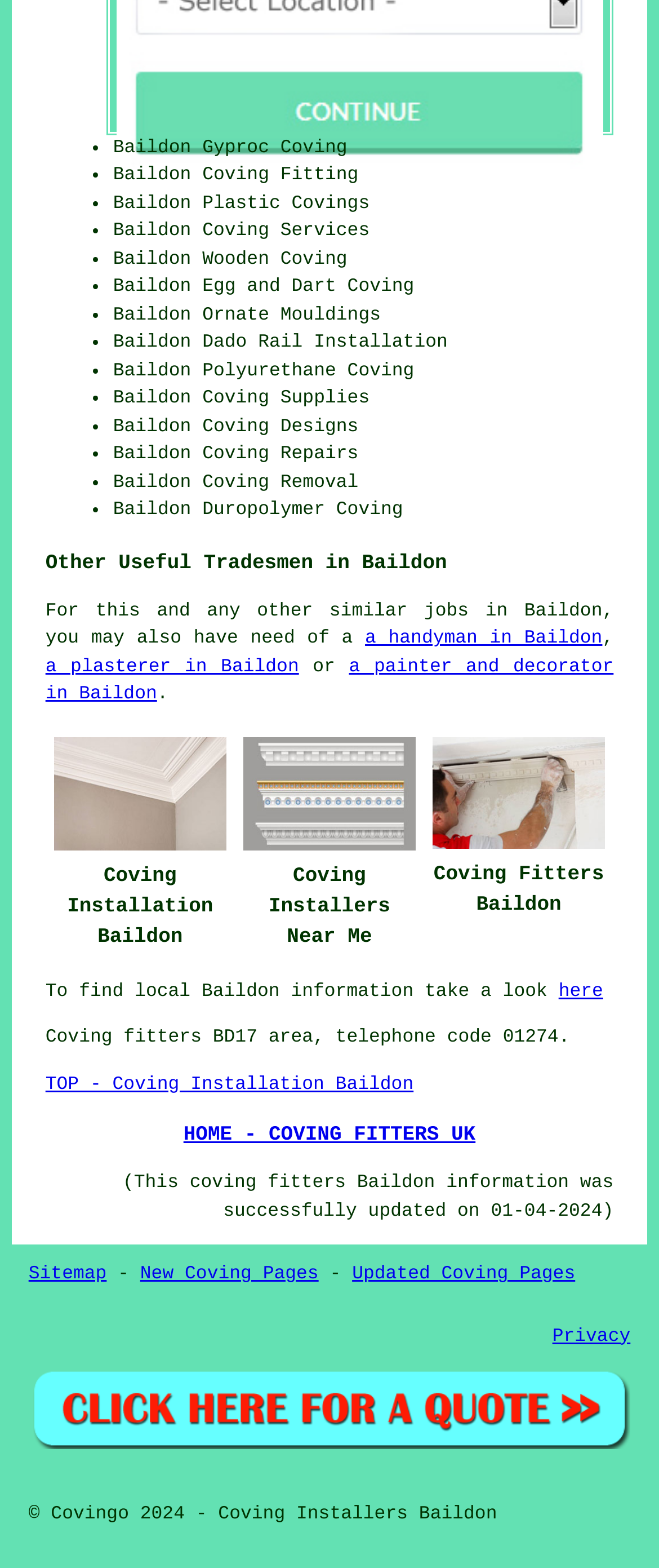Determine the coordinates of the bounding box that should be clicked to complete the instruction: "Click on 'a handyman in Baildon'". The coordinates should be represented by four float numbers between 0 and 1: [left, top, right, bottom].

[0.554, 0.401, 0.914, 0.414]